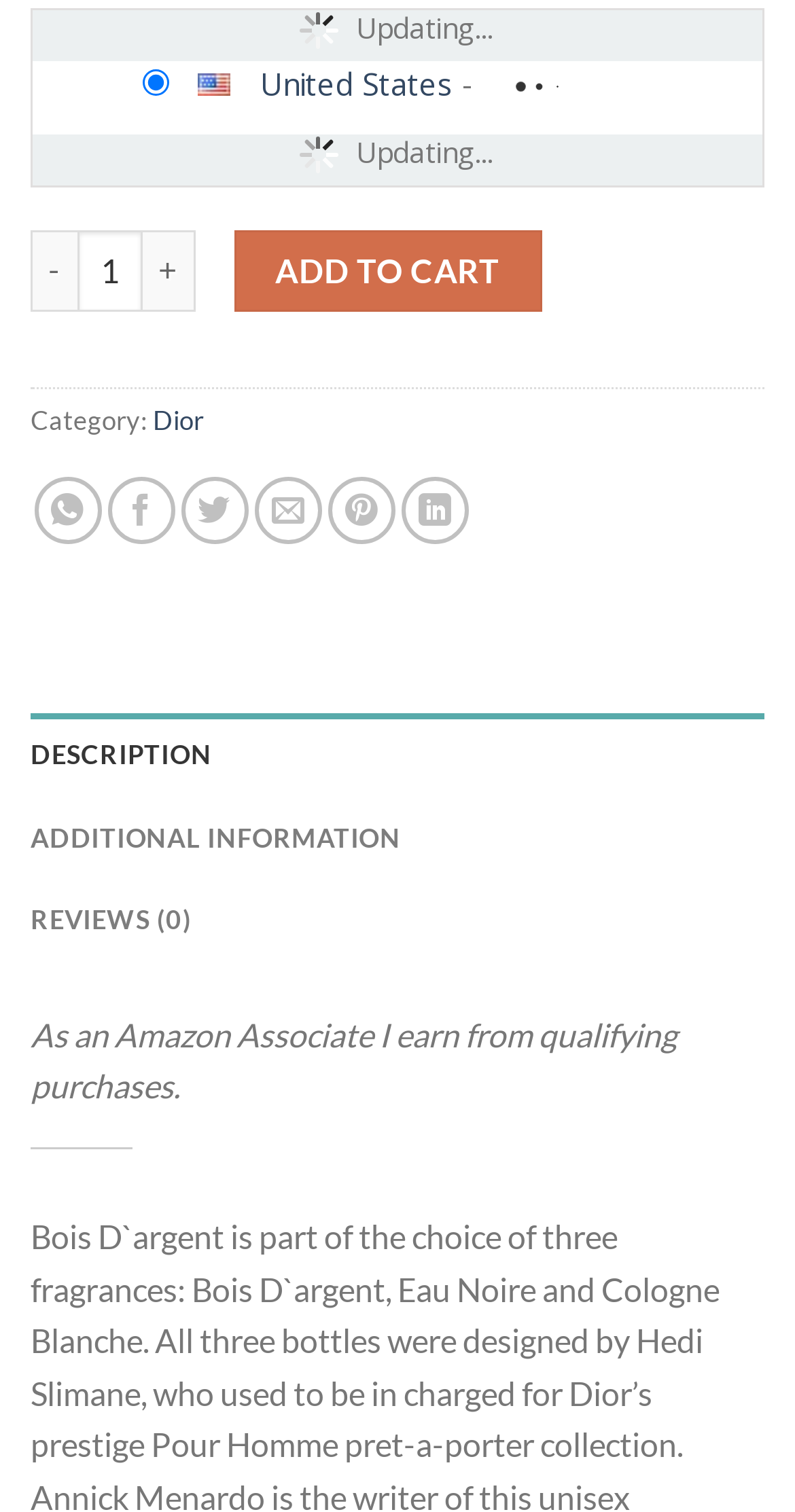Please specify the bounding box coordinates of the element that should be clicked to execute the given instruction: 'Add to cart'. Ensure the coordinates are four float numbers between 0 and 1, expressed as [left, top, right, bottom].

[0.295, 0.152, 0.681, 0.206]